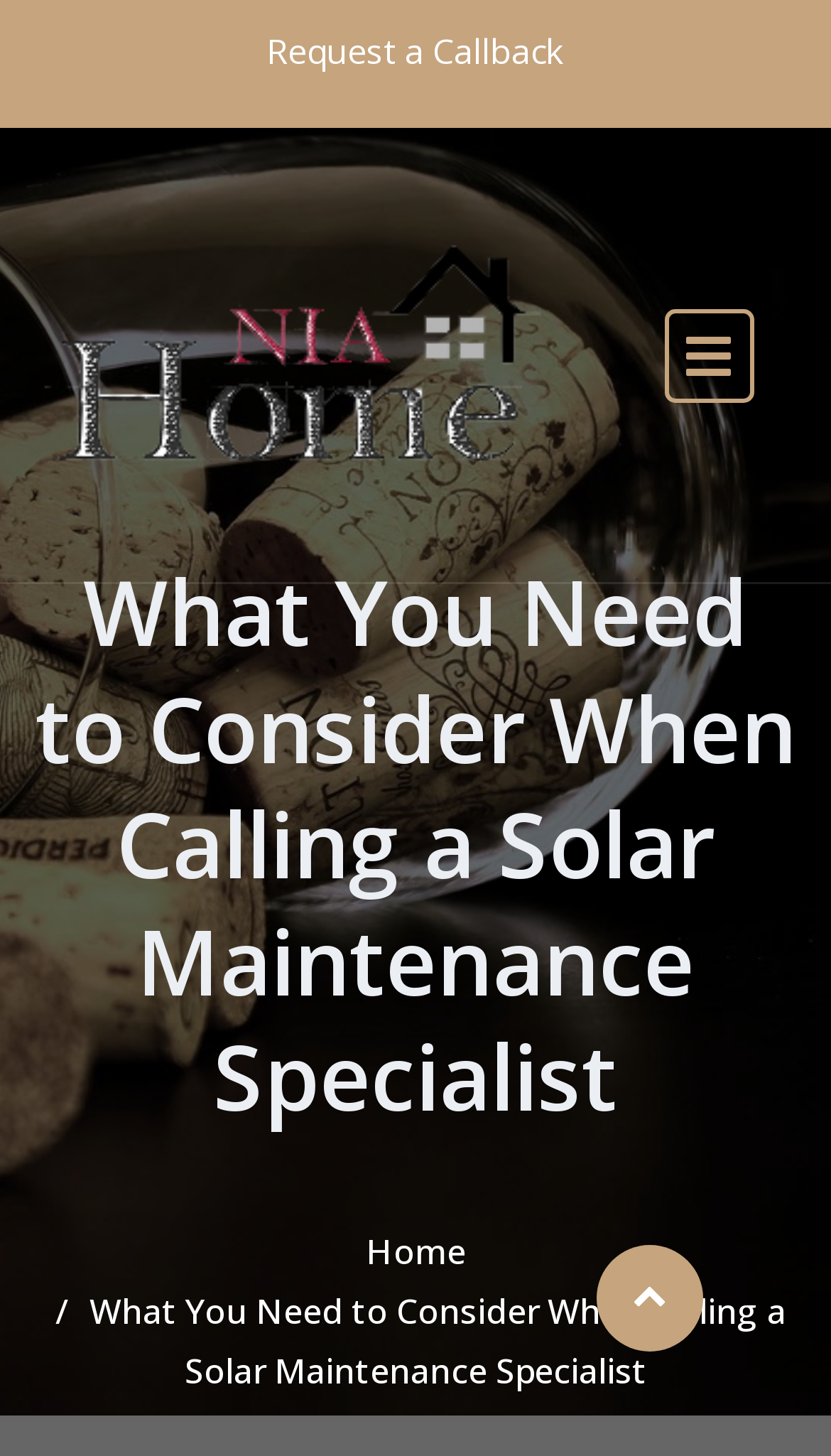Answer the following query with a single word or phrase:
What is the purpose of the 'Request a Callback' button?

To request a callback